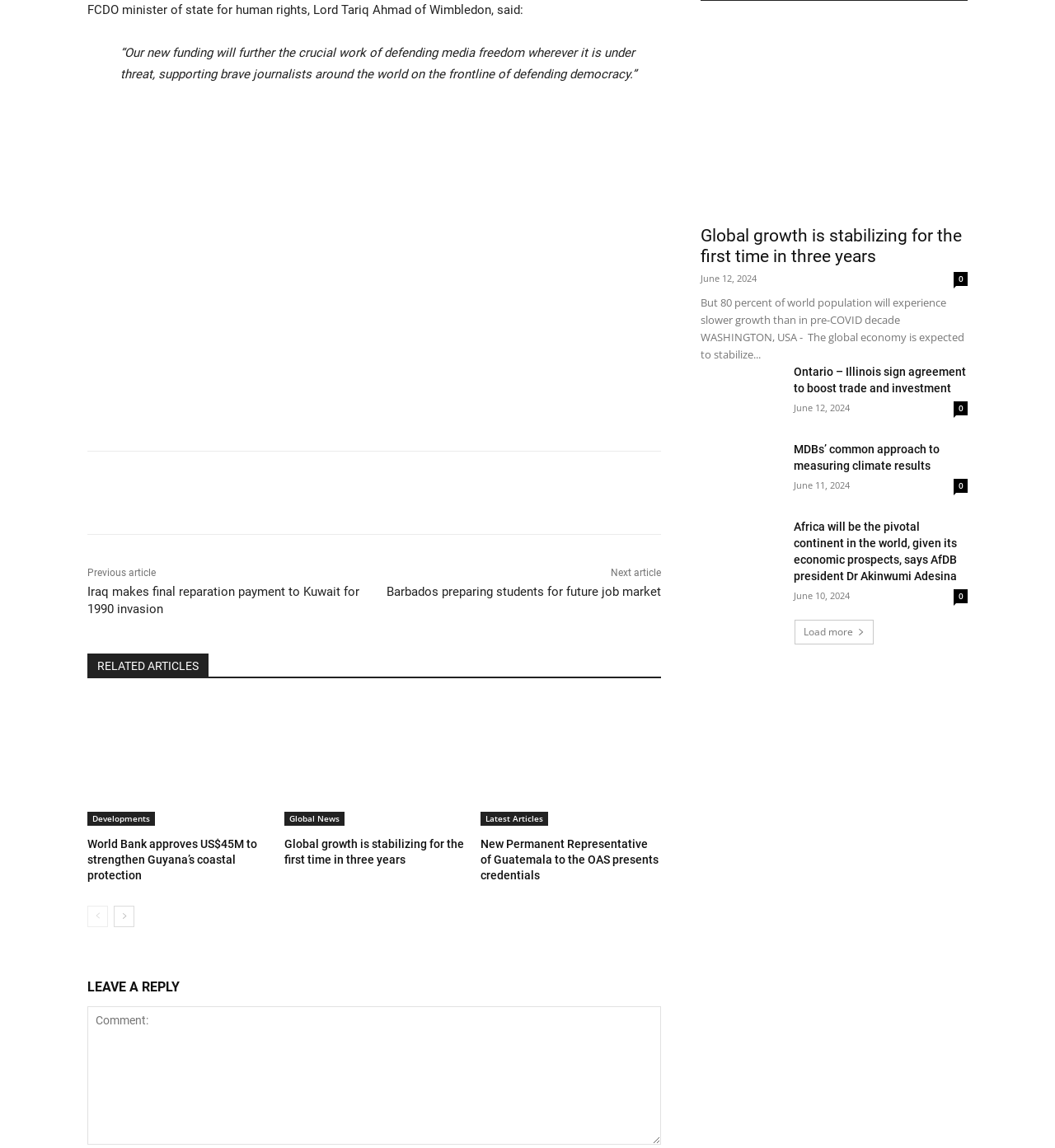Locate the bounding box coordinates of the clickable region necessary to complete the following instruction: "Watch Argyle TV". Provide the coordinates in the format of four float numbers between 0 and 1, i.e., [left, top, right, bottom].

None